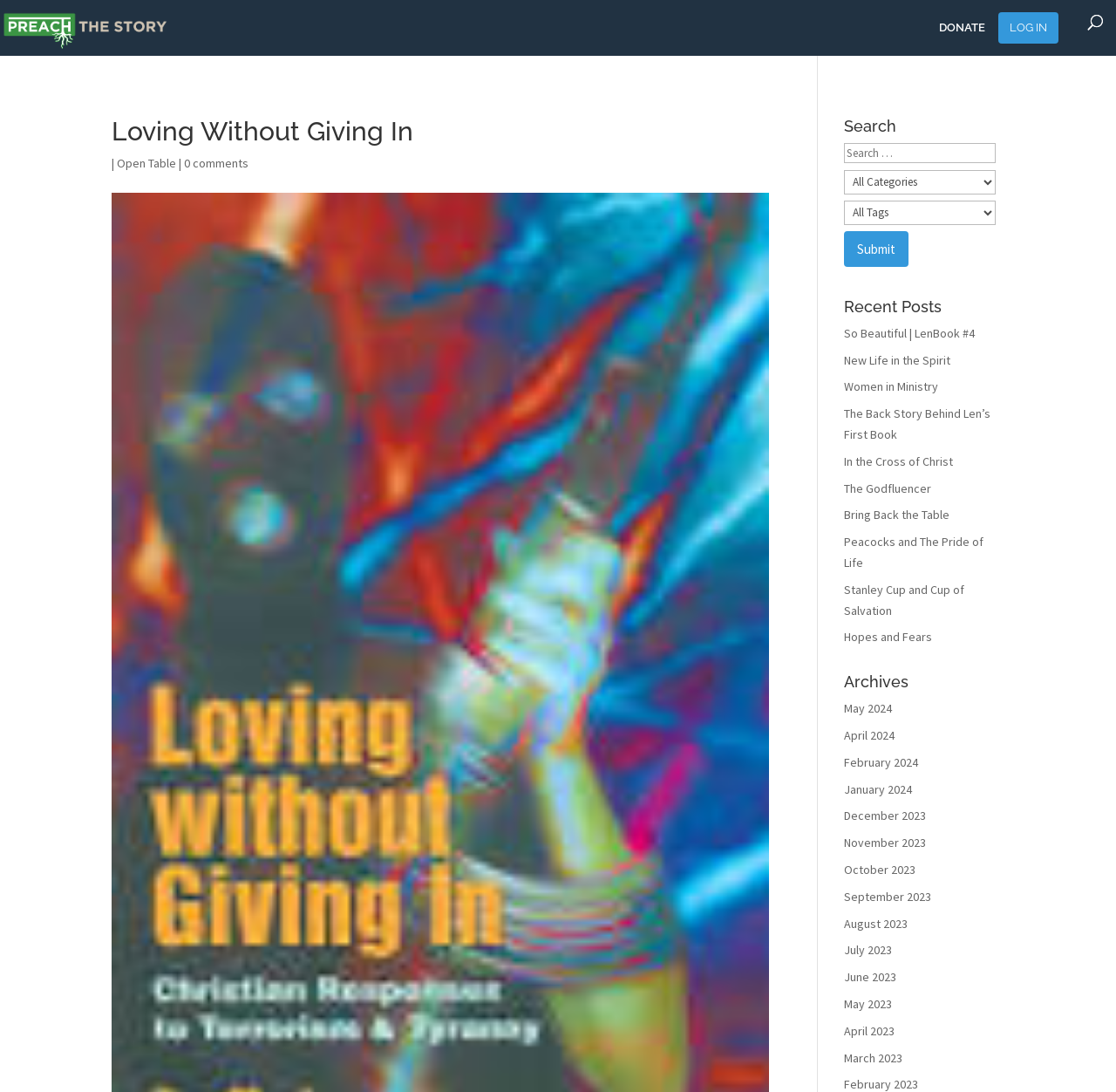Extract the main headline from the webpage and generate its text.

Loving Without Giving In